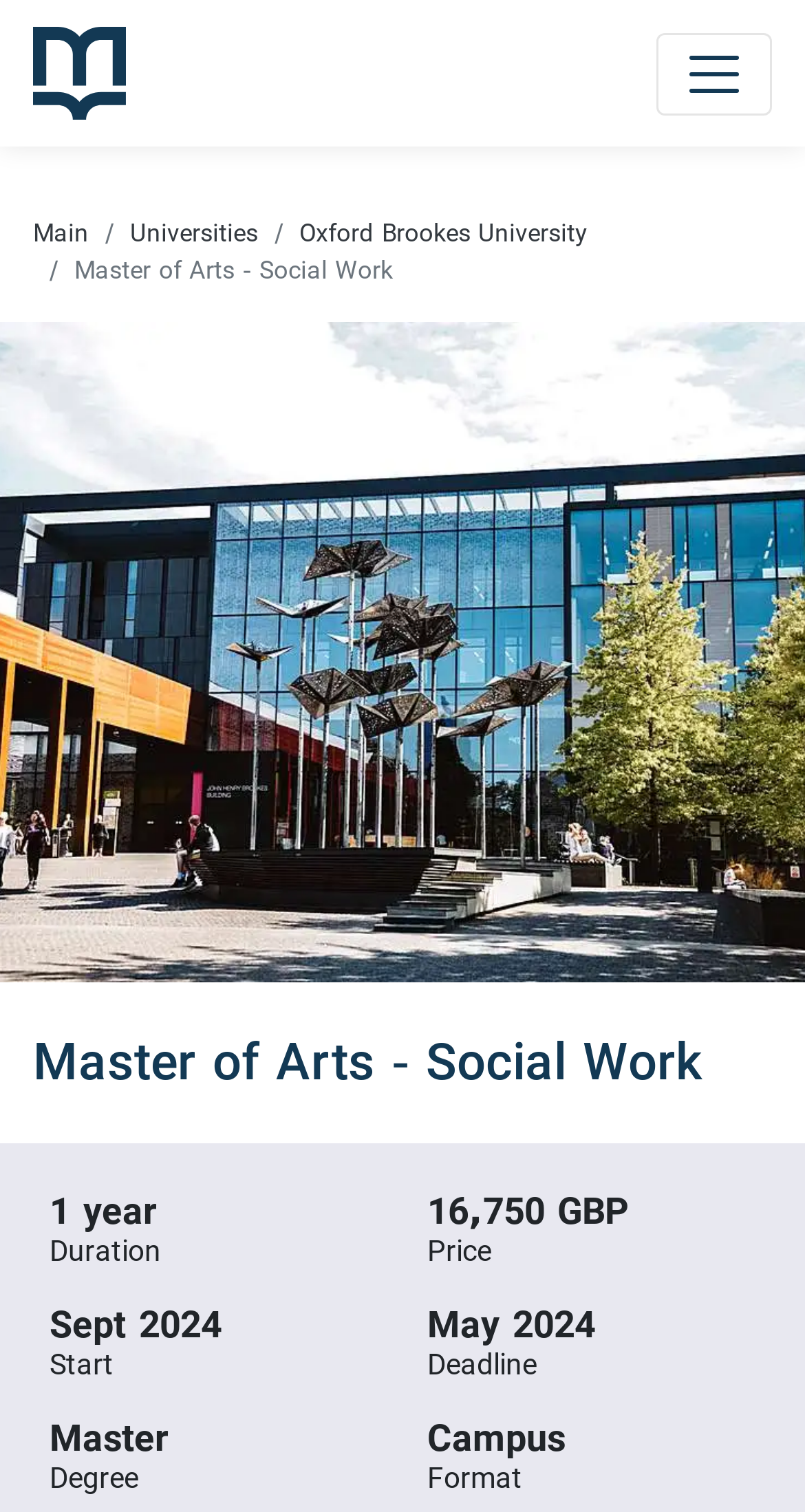Write a detailed summary of the webpage.

The webpage is about the Master of Arts in Social Work program at Oxford Brookes University in Oxford, United Kingdom, specifically designed for international students. At the top-left corner, there is a link to "Edumapple" accompanied by an image of the same name. On the top-right corner, there is a button to toggle navigation, which controls the navigation bar.

Below the navigation bar, there is a breadcrumb navigation section that displays the path "Main > Universities > Oxford Brookes University > Master of Arts - Social Work". The title "Master of Arts - Social Work" is also displayed prominently in the middle of the page.

The main content of the page is divided into four sections, each describing a specific aspect of the program. The sections are arranged in two columns, with the left column containing information about the program's duration, price, start date, and degree, and the right column containing information about the deadline, format, and campus. Each section consists of a term and a description, with the term displayed in a slightly larger font size than the description.

Overall, the webpage provides a concise and organized overview of the Master of Arts in Social Work program at Oxford Brookes University, making it easy for international students to quickly access the essential information they need.